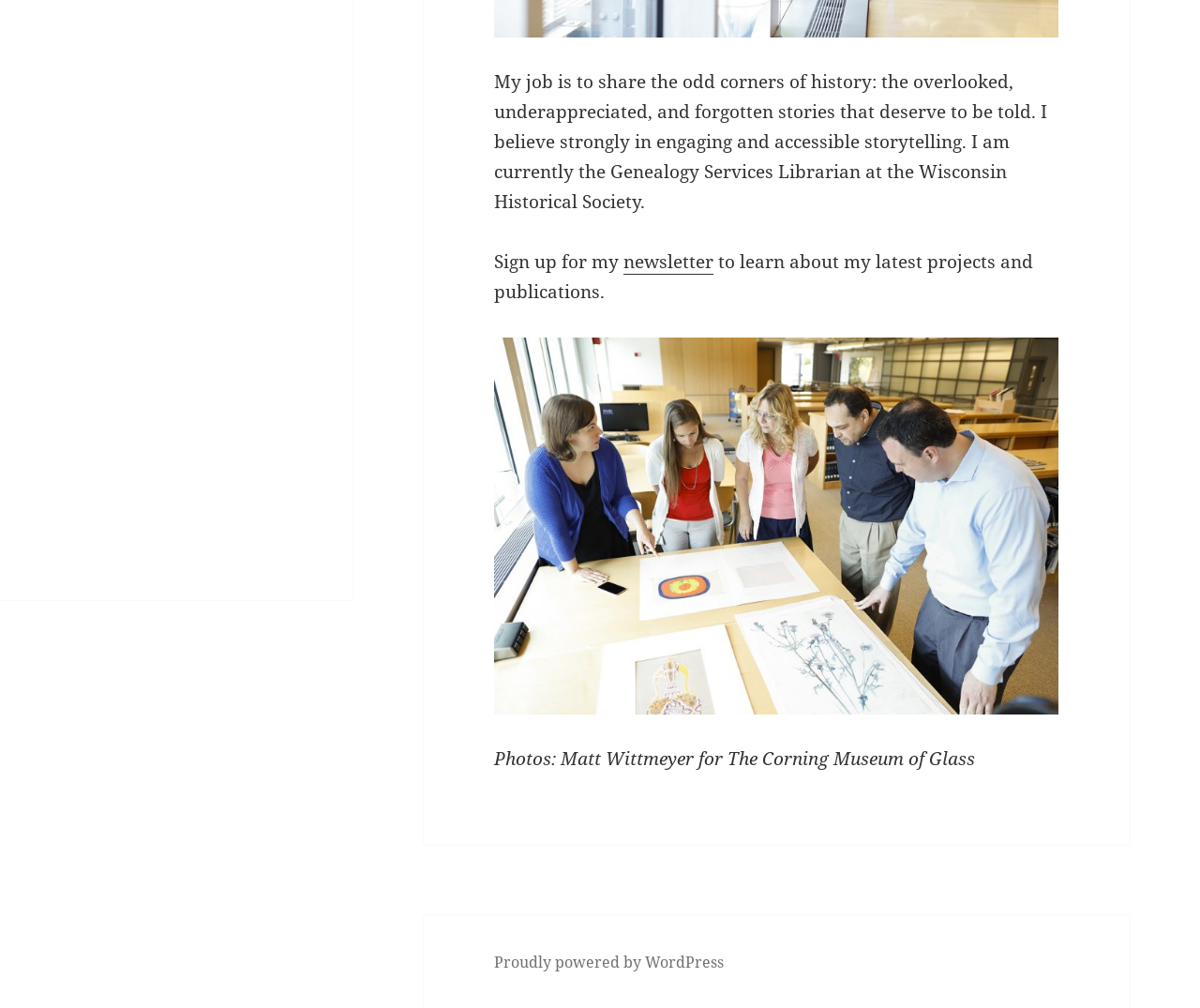Bounding box coordinates are specified in the format (top-left x, top-left y, bottom-right x, bottom-right y). All values are floating point numbers bounded between 0 and 1. Please provide the bounding box coordinate of the region this sentence describes: newsletter

[0.52, 0.247, 0.595, 0.273]